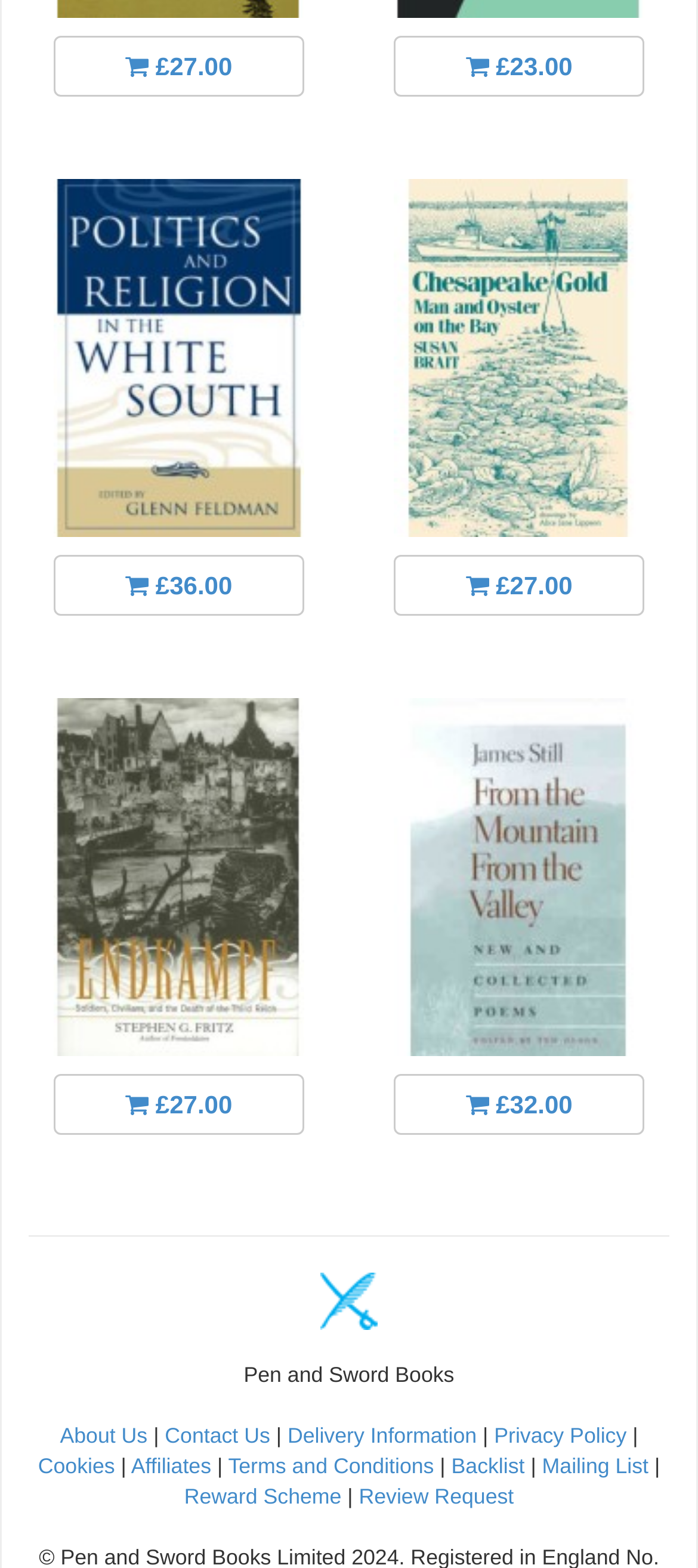Please identify the bounding box coordinates of the element's region that should be clicked to execute the following instruction: "Check Reward Scheme". The bounding box coordinates must be four float numbers between 0 and 1, i.e., [left, top, right, bottom].

[0.264, 0.947, 0.489, 0.963]